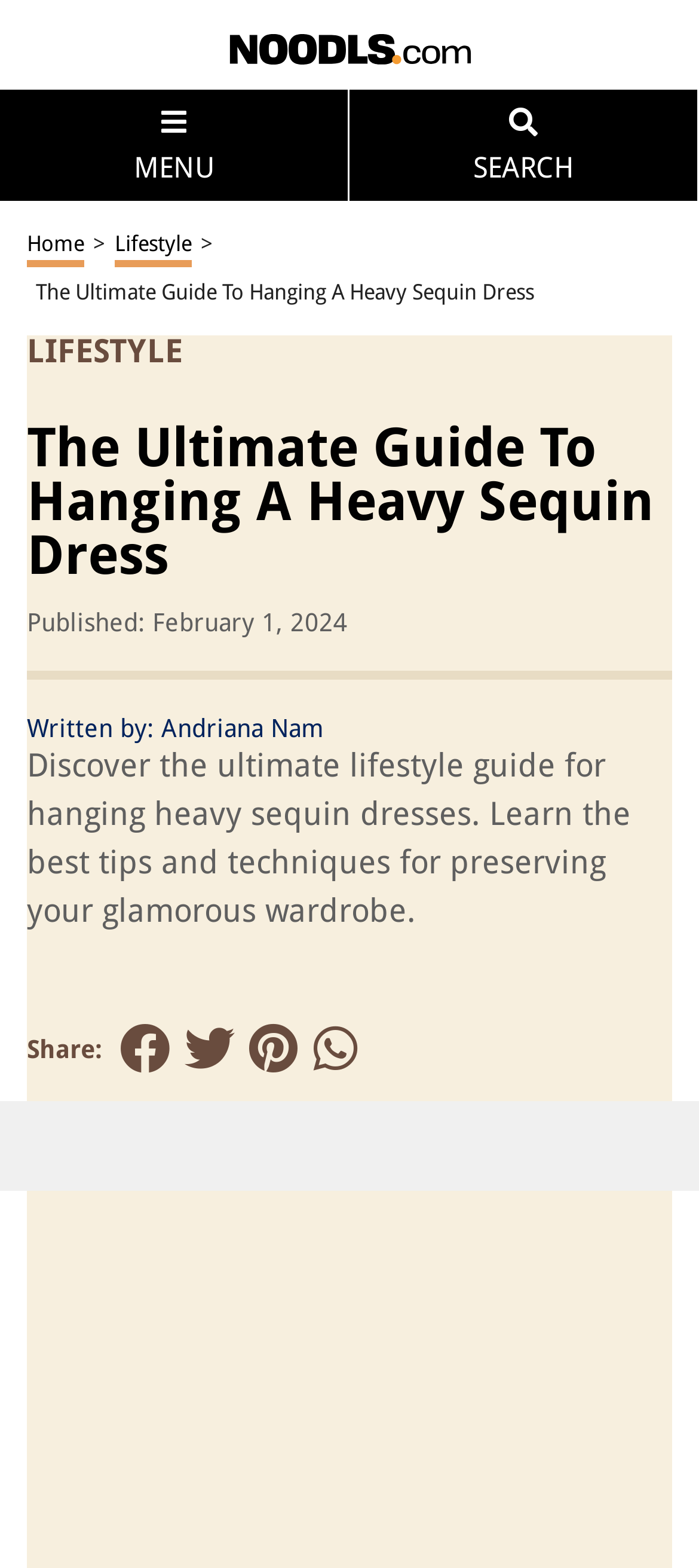Please determine the primary heading and provide its text.

The Ultimate Guide To Hanging A Heavy Sequin Dress